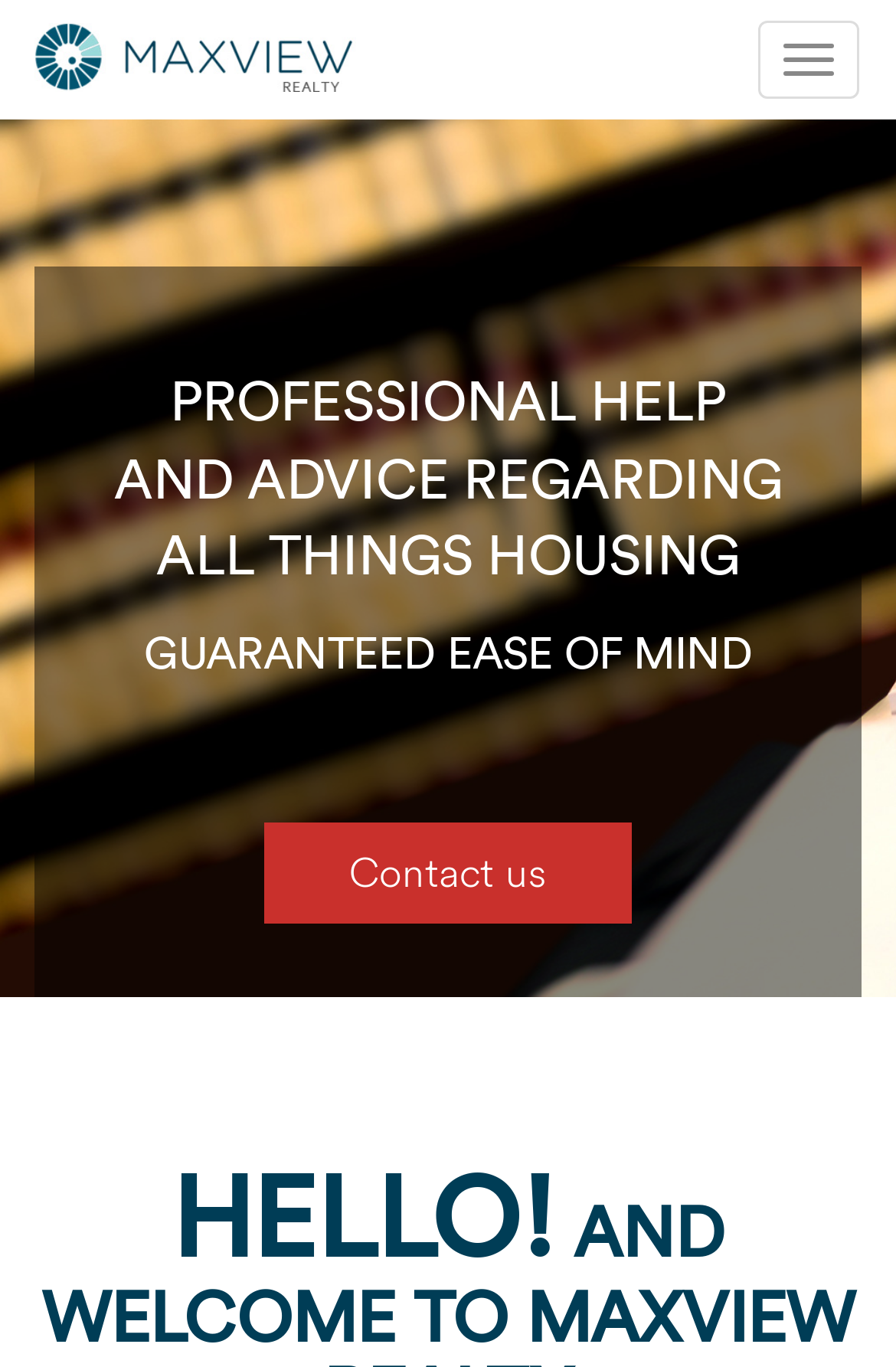Based on the element description, predict the bounding box coordinates (top-left x, top-left y, bottom-right x, bottom-right y) for the UI element in the screenshot: Mobile Nav

[0.846, 0.015, 0.959, 0.072]